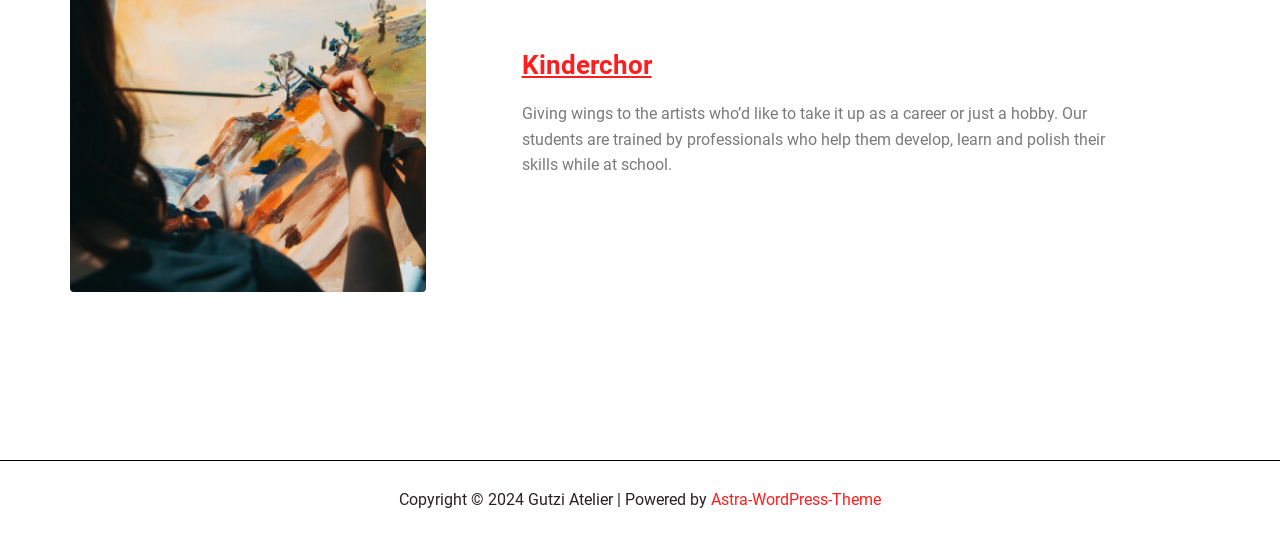Find the bounding box coordinates for the element described here: "Kinderchor".

[0.407, 0.093, 0.509, 0.148]